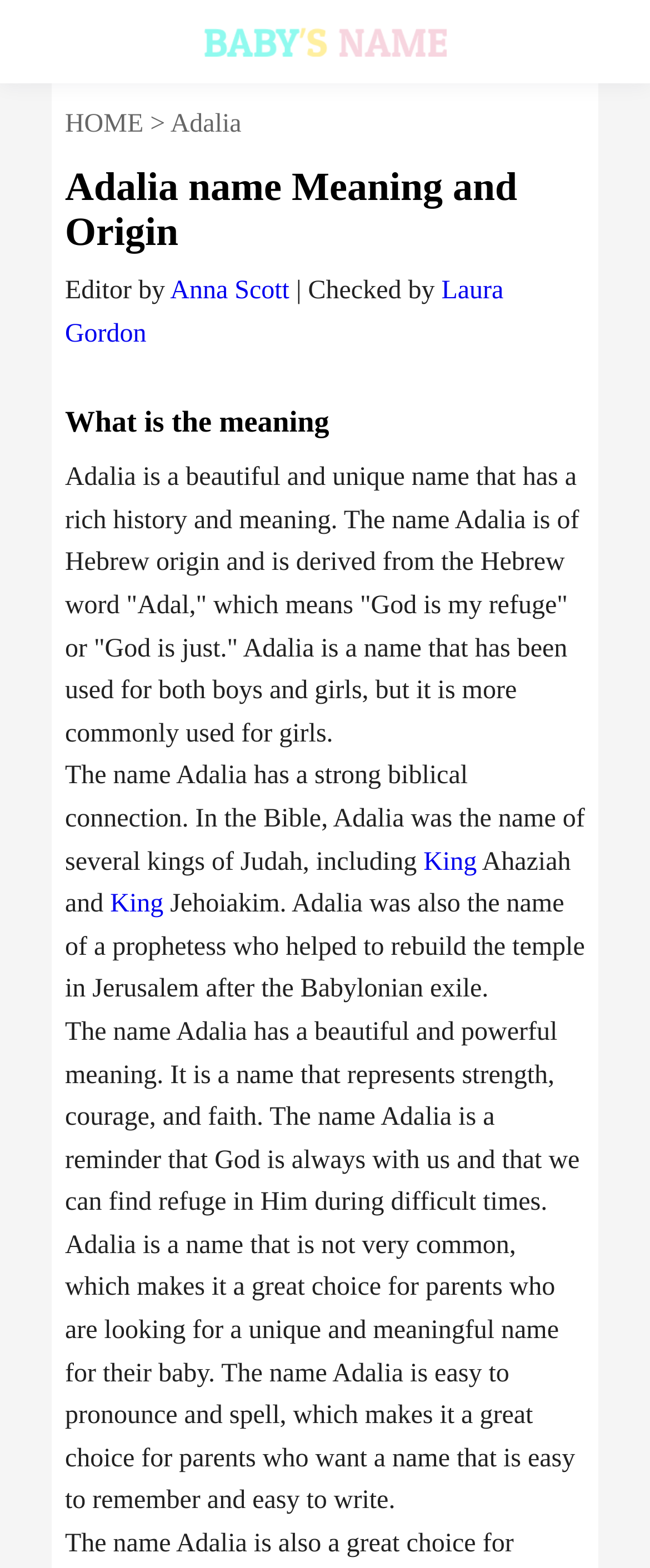From the image, can you give a detailed response to the question below:
Is the name Adalia commonly used for boys or girls?

The text states that 'Adalia is a name that has been used for both boys and girls, but it is more commonly used for girls.' This implies that although the name is used for both genders, it is more popular among girls.